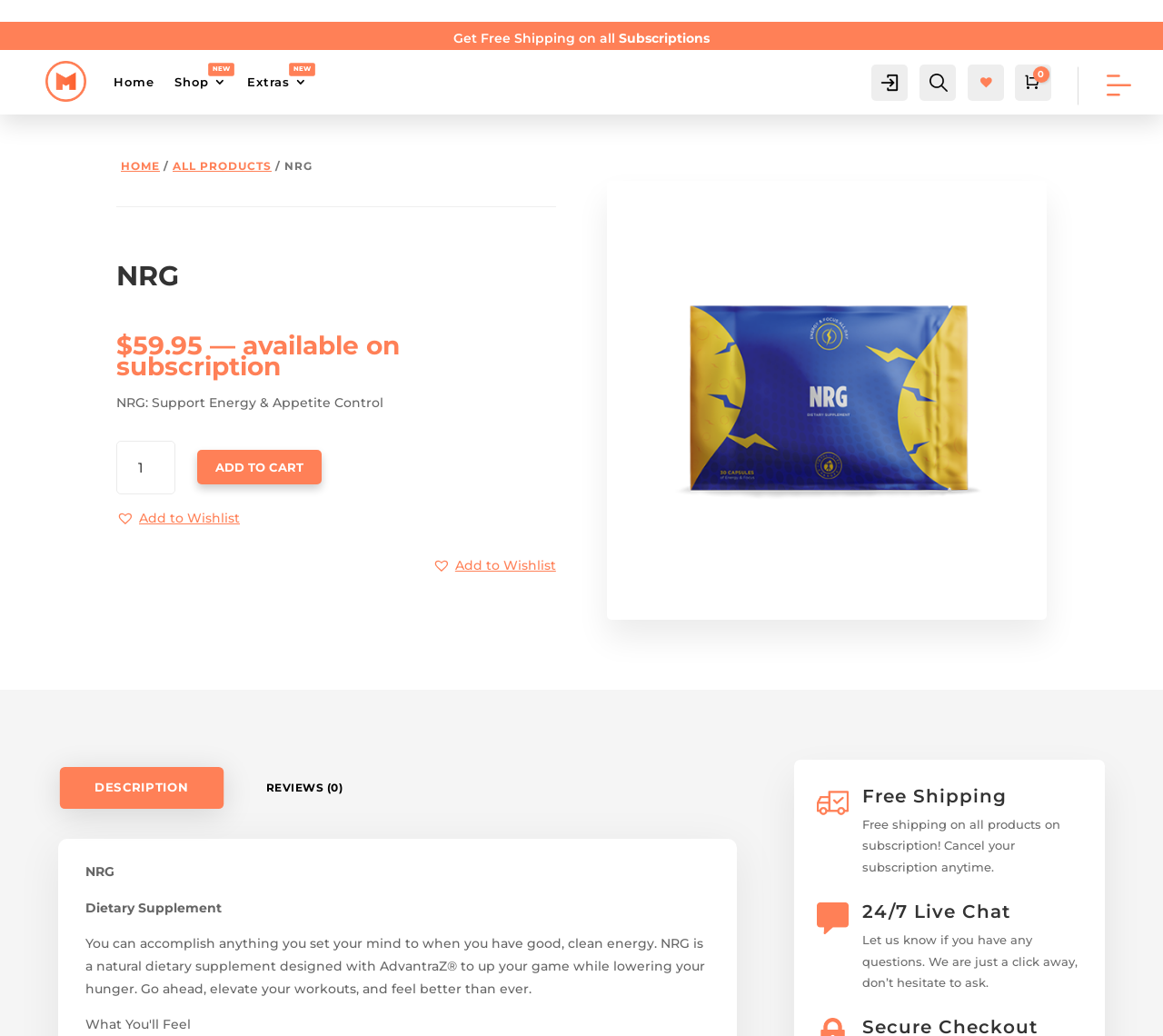Identify the bounding box coordinates of the element to click to follow this instruction: 'Search for products'. Ensure the coordinates are four float values between 0 and 1, provided as [left, top, right, bottom].

[0.822, 0.072, 0.862, 0.094]